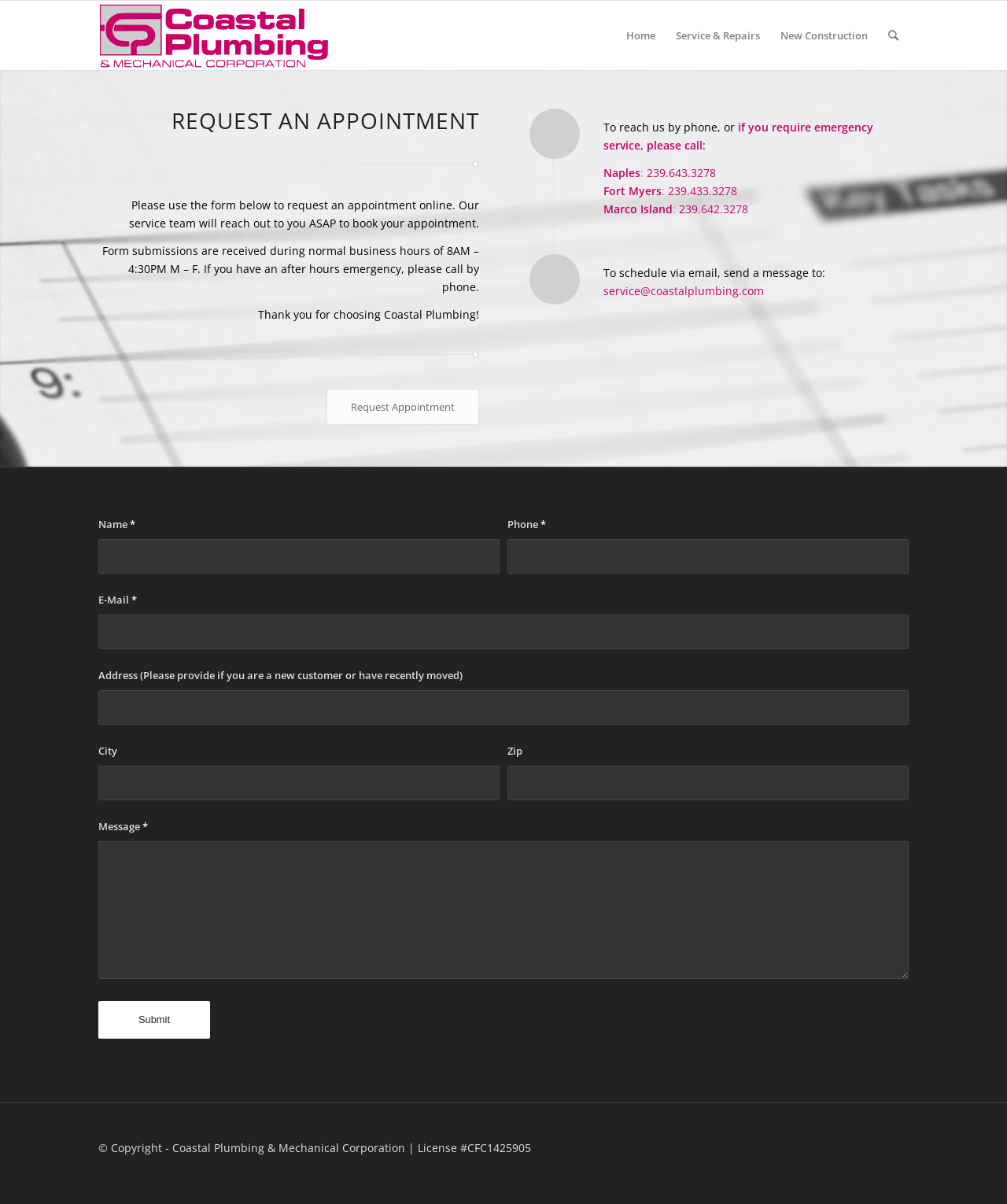What is the license number of the company?
Please craft a detailed and exhaustive response to the question.

The license number can be found at the bottom of the webpage, in the copyright section, which states '© Copyright - Coastal Plumbing & Mechanical Corporation | License #CFC1425905'.